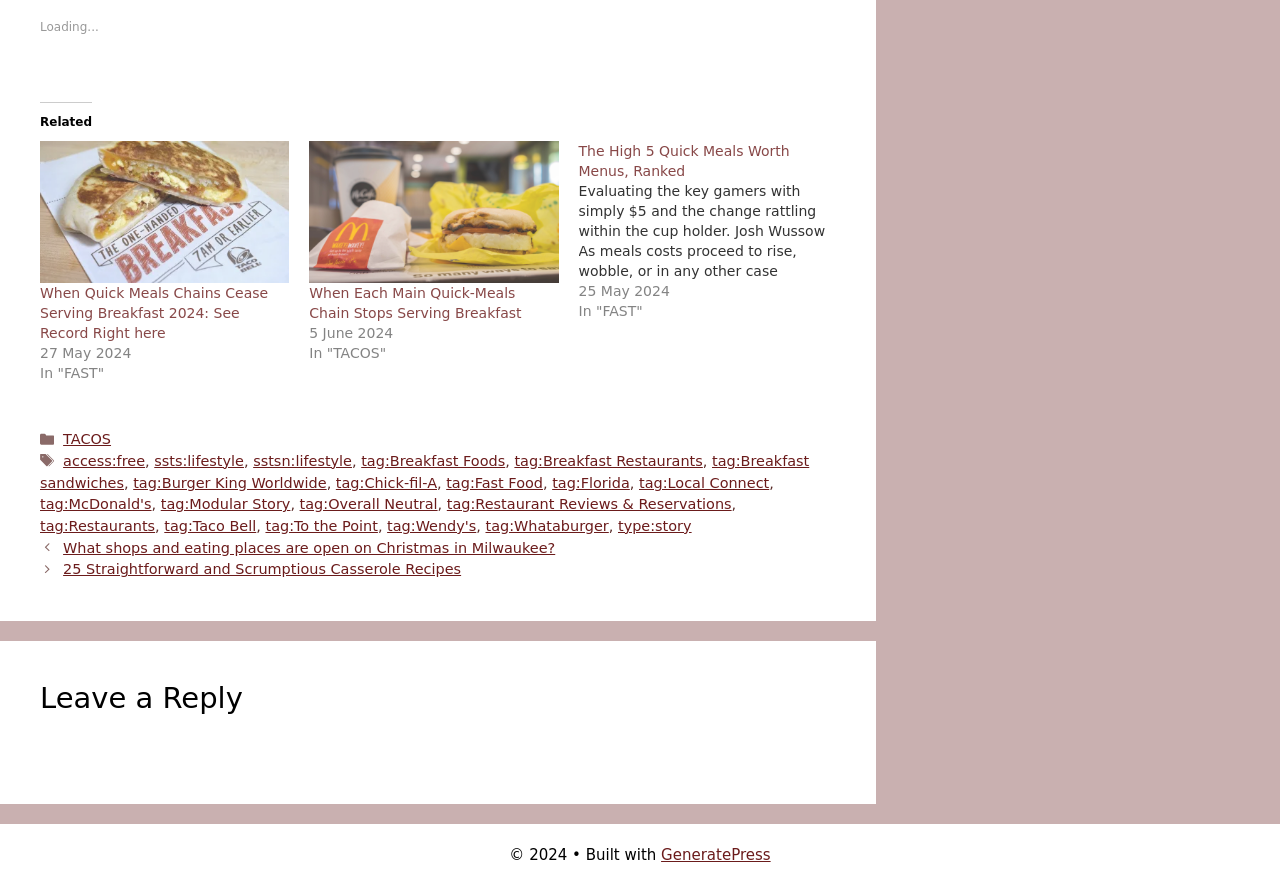Based on the image, give a detailed response to the question: What is the name of the restaurant mentioned in the article 'mcdonald's hash browns, breakfast sandwich, and coffee'?

The name of the restaurant mentioned in the article 'mcdonald's hash browns, breakfast sandwich, and coffee' can be inferred from the title of the article, which mentions 'mcdonald's' specifically.